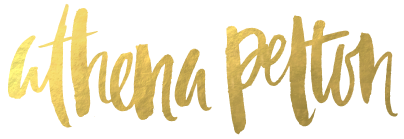Formulate a detailed description of the image content.

The image features an elegant and artistic signature that reads "athena petton." The lettering is styled in a flowing, cursive font, emphasizing an organic, hand-crafted aesthetic. The use of gold coloring adds a sense of sophistication and luxury, making it visually striking. This design likely serves as a personal branding element, indicative of creativity and individuality, fitting for a creative professional or artist. The overall composition conveys warmth and an inviting vibe, potentially resonating with the themes of exploration and personal expression outlined in the accompanying text about the journey of self-discovery and authenticity.